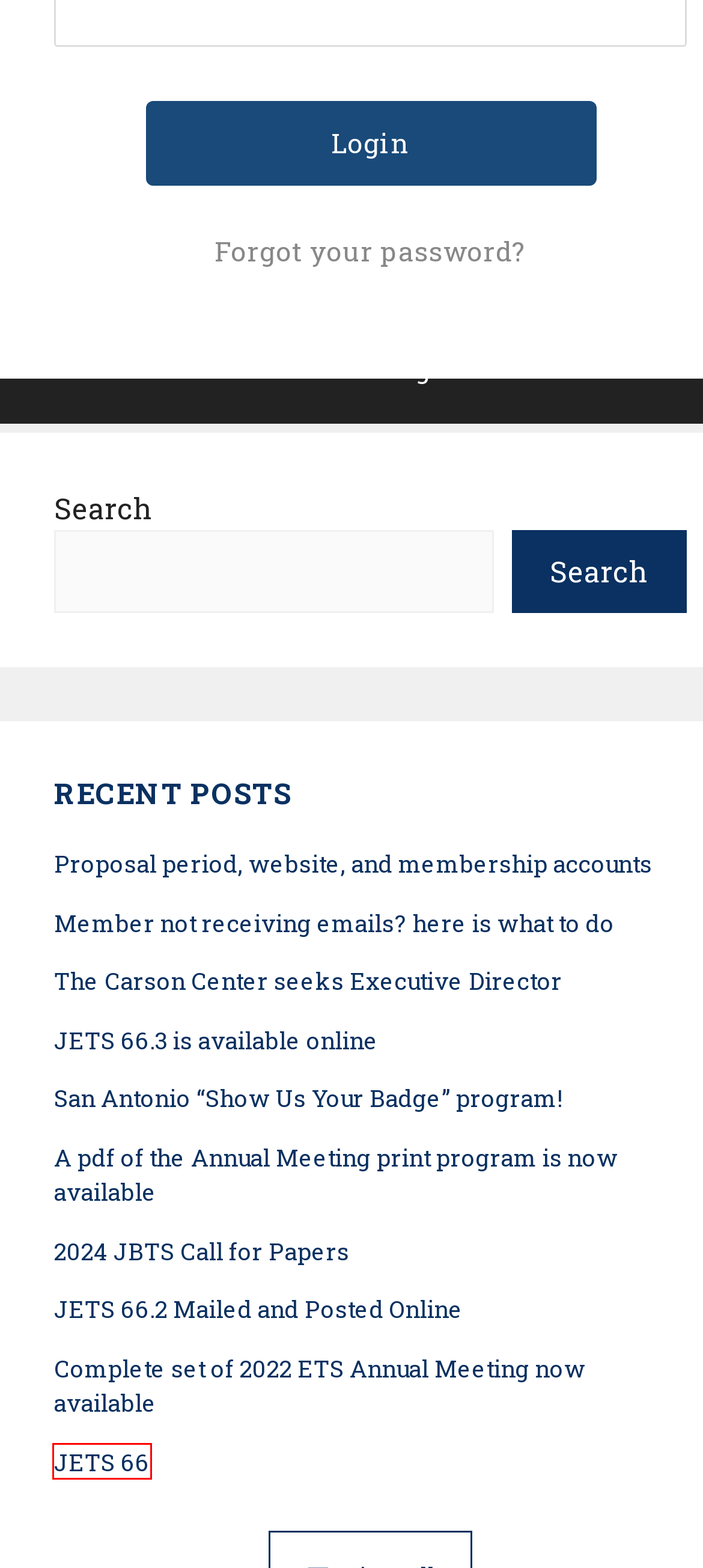You are provided a screenshot of a webpage featuring a red bounding box around a UI element. Choose the webpage description that most accurately represents the new webpage after clicking the element within the red bounding box. Here are the candidates:
A. San Antonio “Show Us Your Badge” program! – Evangelical Theological Society
B. Proposal period, website, and membership accounts – Evangelical Theological Society
C. Complete set of 2022 ETS Annual Meeting now available – Evangelical Theological Society
D. 2024 JBTS Call for Papers – Evangelical Theological Society
E. Member not receiving emails? here is what to do – Evangelical Theological Society
F. A pdf of the Annual Meeting print program is now available – Evangelical Theological Society
G. JETS 66 – Evangelical Theological Society
H. Password Reset – Evangelical Theological Society

G